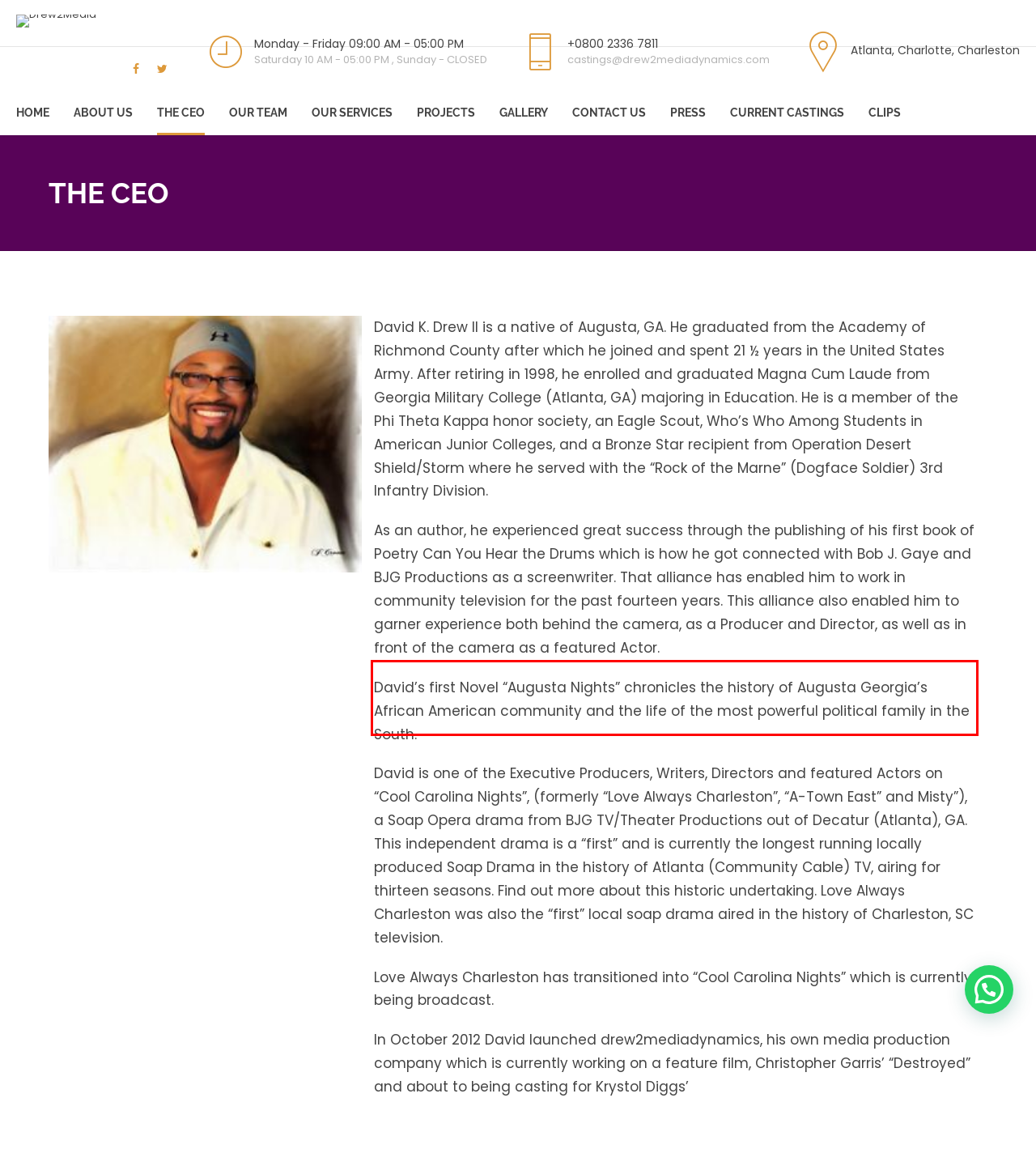With the provided screenshot of a webpage, locate the red bounding box and perform OCR to extract the text content inside it.

David’s first Novel “Augusta Nights” chronicles the history of Augusta Georgia’s African American community and the life of the most powerful political family in the South.